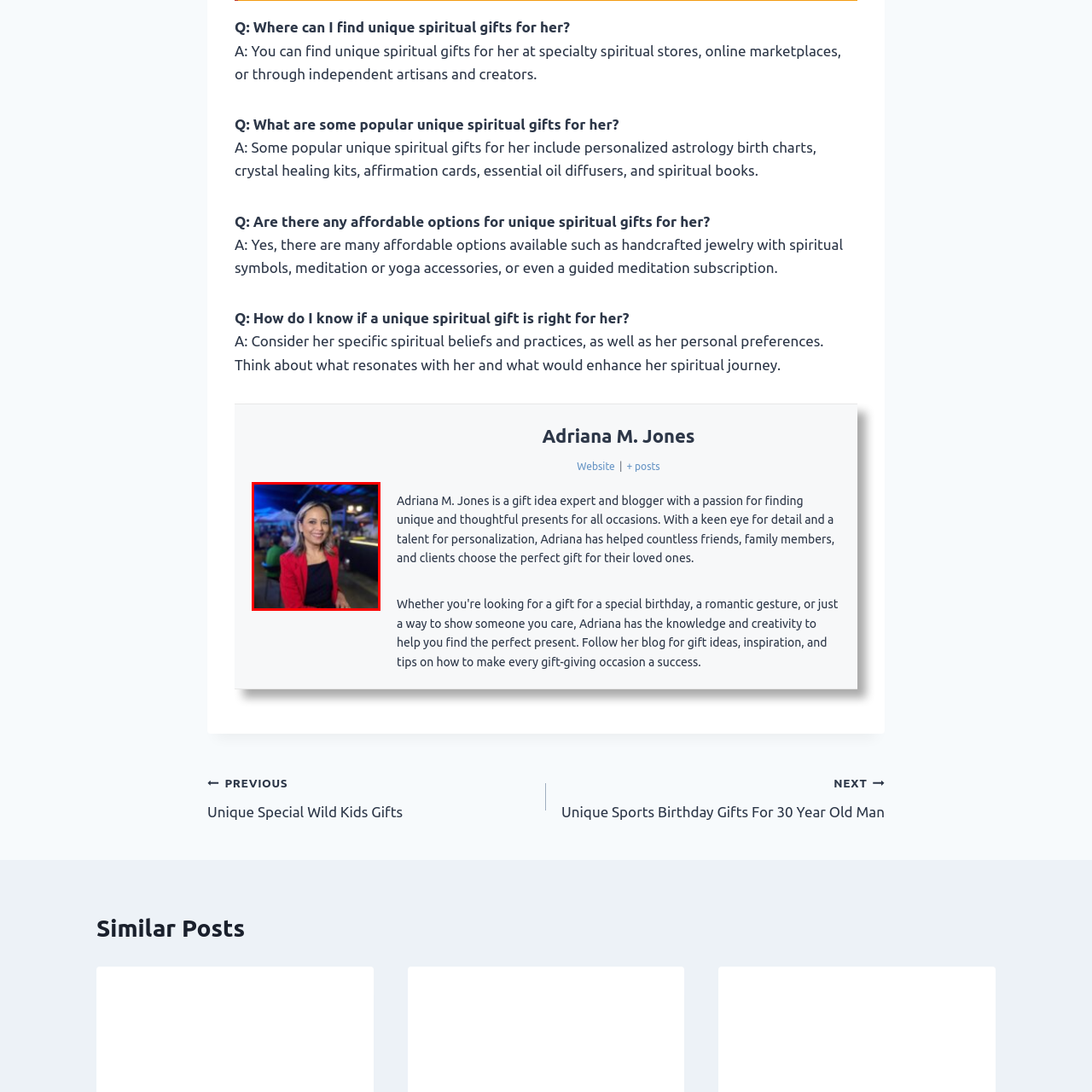Observe the content inside the red rectangle, What is Adriana M. Jones' profession? 
Give your answer in just one word or phrase.

Gift idea expert and blogger